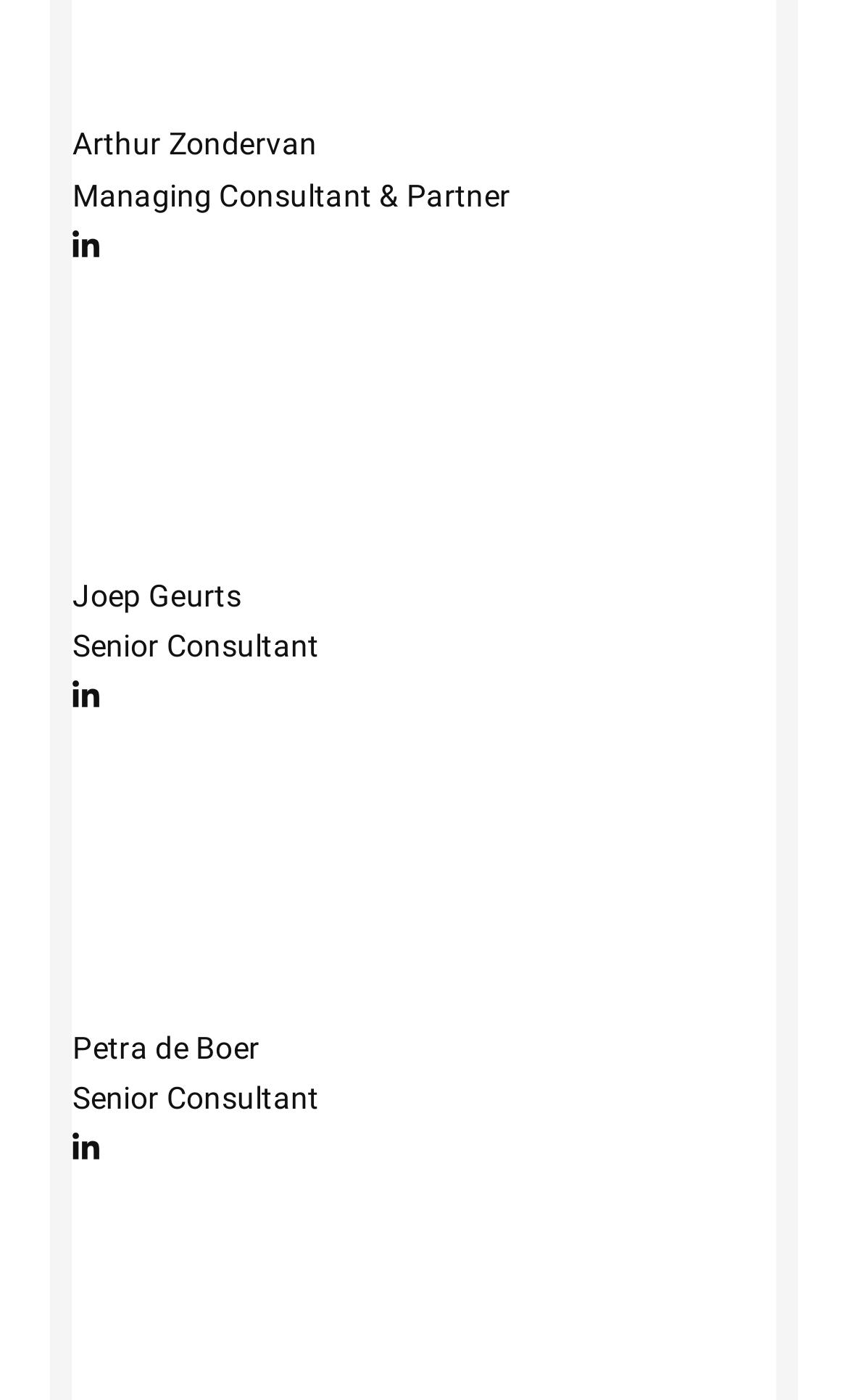Please study the image and answer the question comprehensively:
What is the name of the first person listed on this page?

I looked at the first link on the page, which has the text 'Arthur Zondervan Managing Consultant & Partner'. This indicates that Arthur Zondervan is the first person listed on the page.